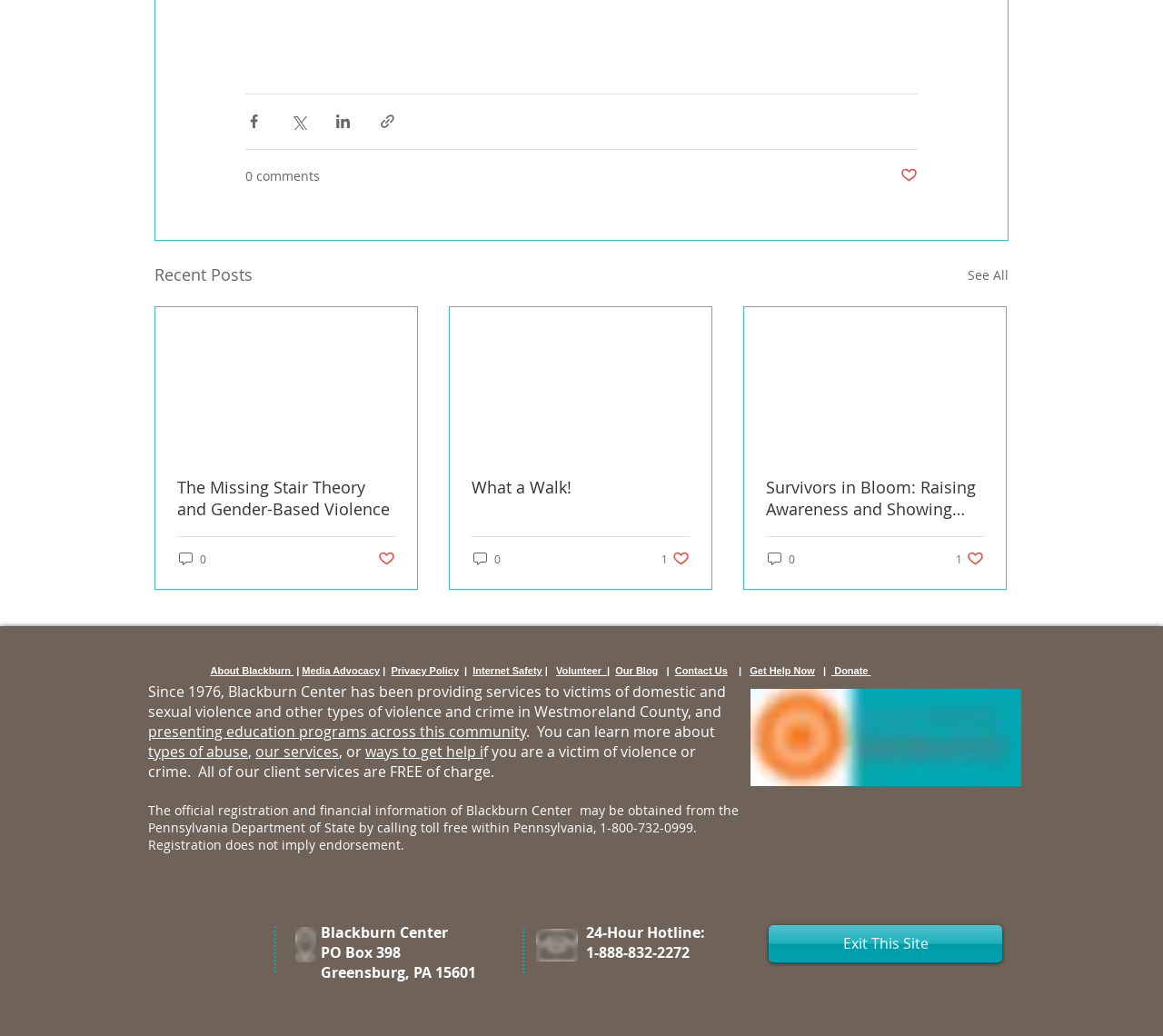Please find the bounding box coordinates of the clickable region needed to complete the following instruction: "Share via Facebook". The bounding box coordinates must consist of four float numbers between 0 and 1, i.e., [left, top, right, bottom].

[0.211, 0.109, 0.226, 0.126]